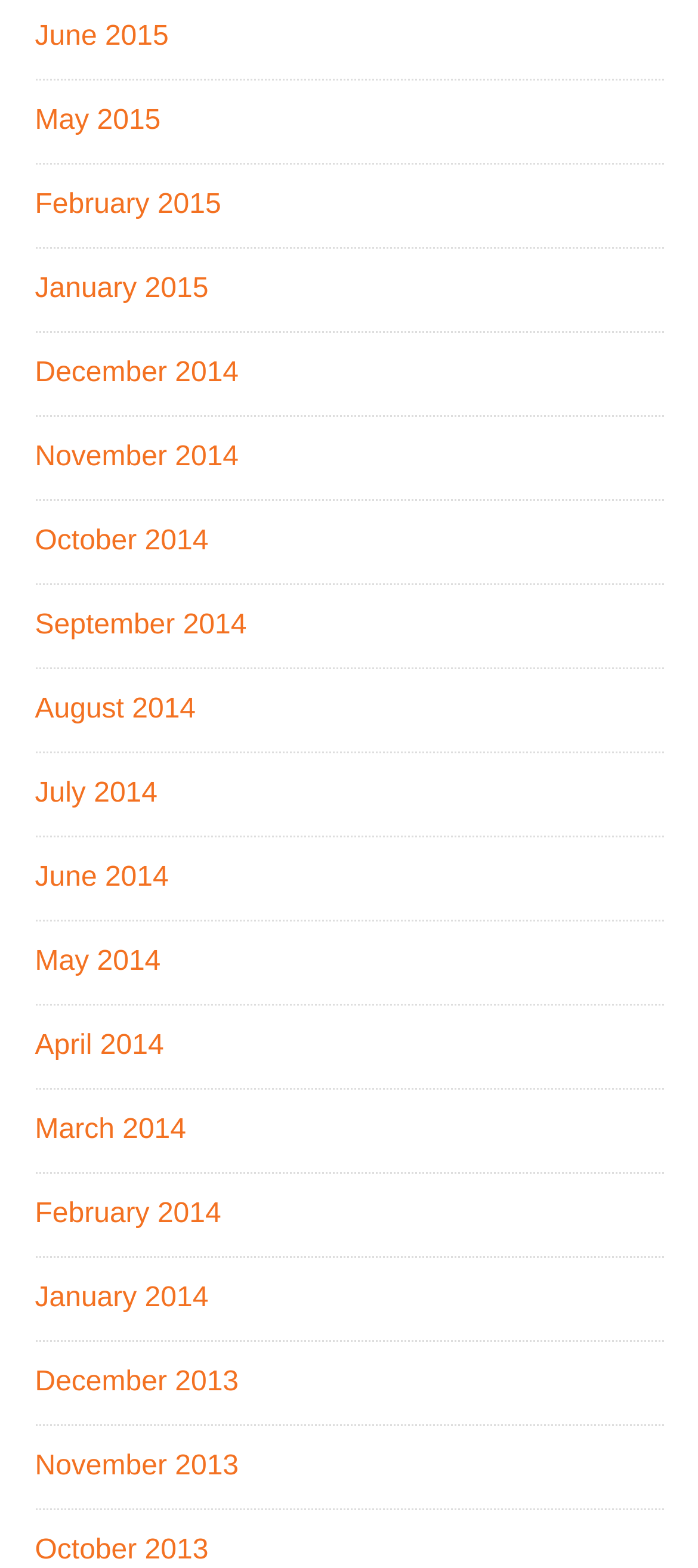Are the months listed in chronological order?
Refer to the image and offer an in-depth and detailed answer to the question.

I analyzed the list of links and found that the months are listed in chronological order, from latest to earliest.